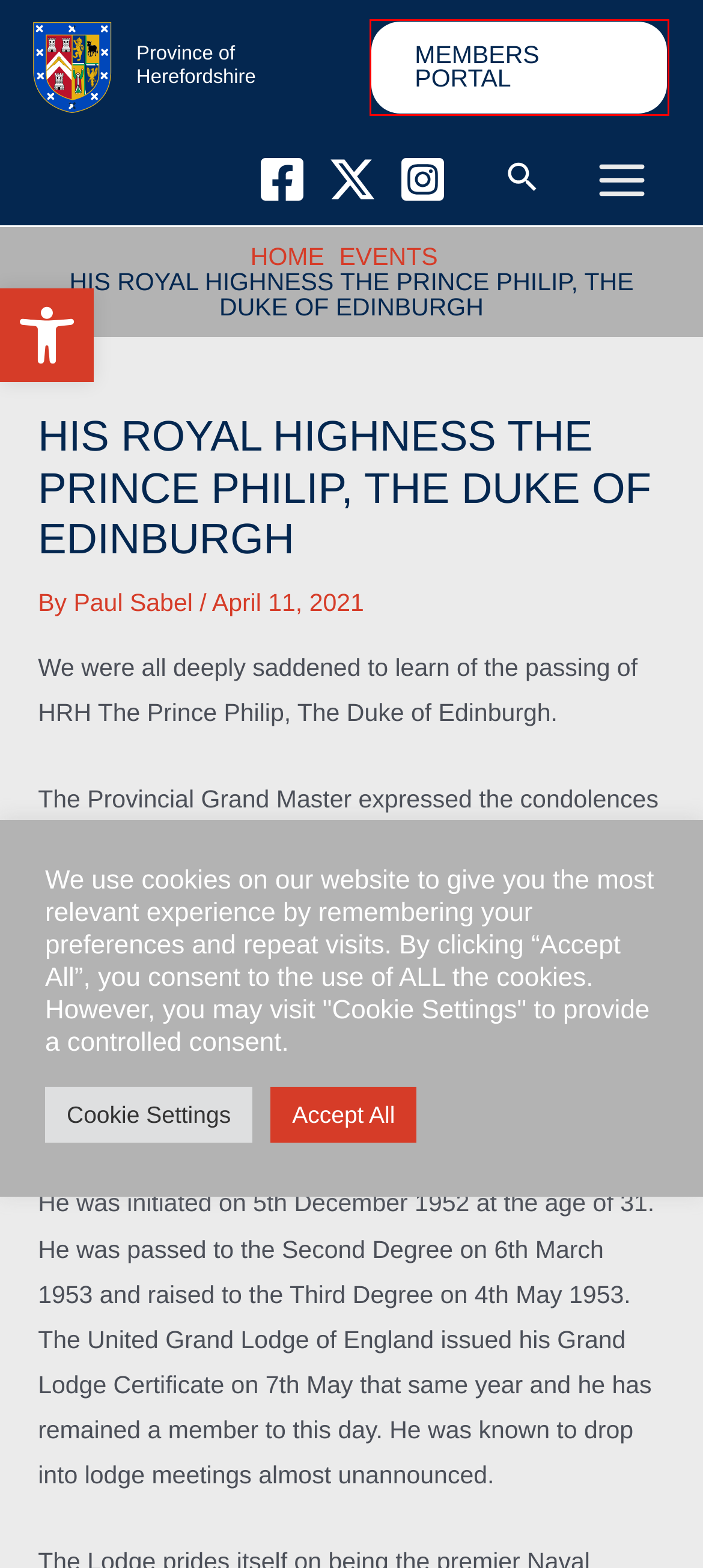Examine the screenshot of the webpage, which includes a red bounding box around an element. Choose the best matching webpage description for the page that will be displayed after clicking the element inside the red bounding box. Here are the candidates:
A. Events Archives - Province of Herefordshire
B. Site map - Province of Herefordshire
C. Member Login - Masonic Province of Herefordshire
D. Privacy Policy - Province of Herefordshire
E. Home - Province of Herefordshire
F. Amazon Smile - Free Fundraising - Province of Herefordshire
G. Webmaster - Province of Herefordshire
H. Paul Sabel, Author at Province of Herefordshire

C